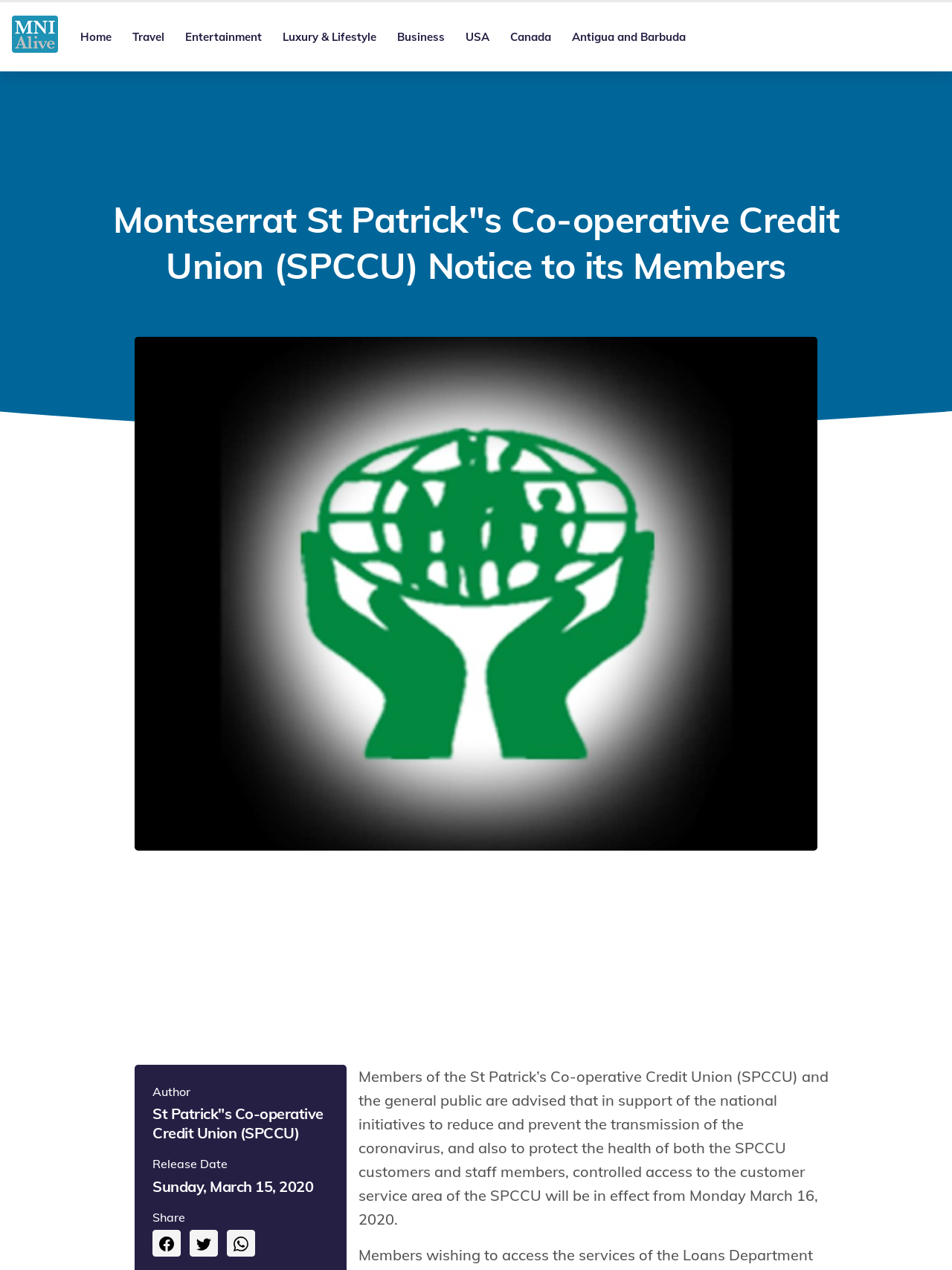Determine the bounding box coordinates of the element that should be clicked to execute the following command: "Check the notice to members".

[0.376, 0.84, 0.87, 0.967]